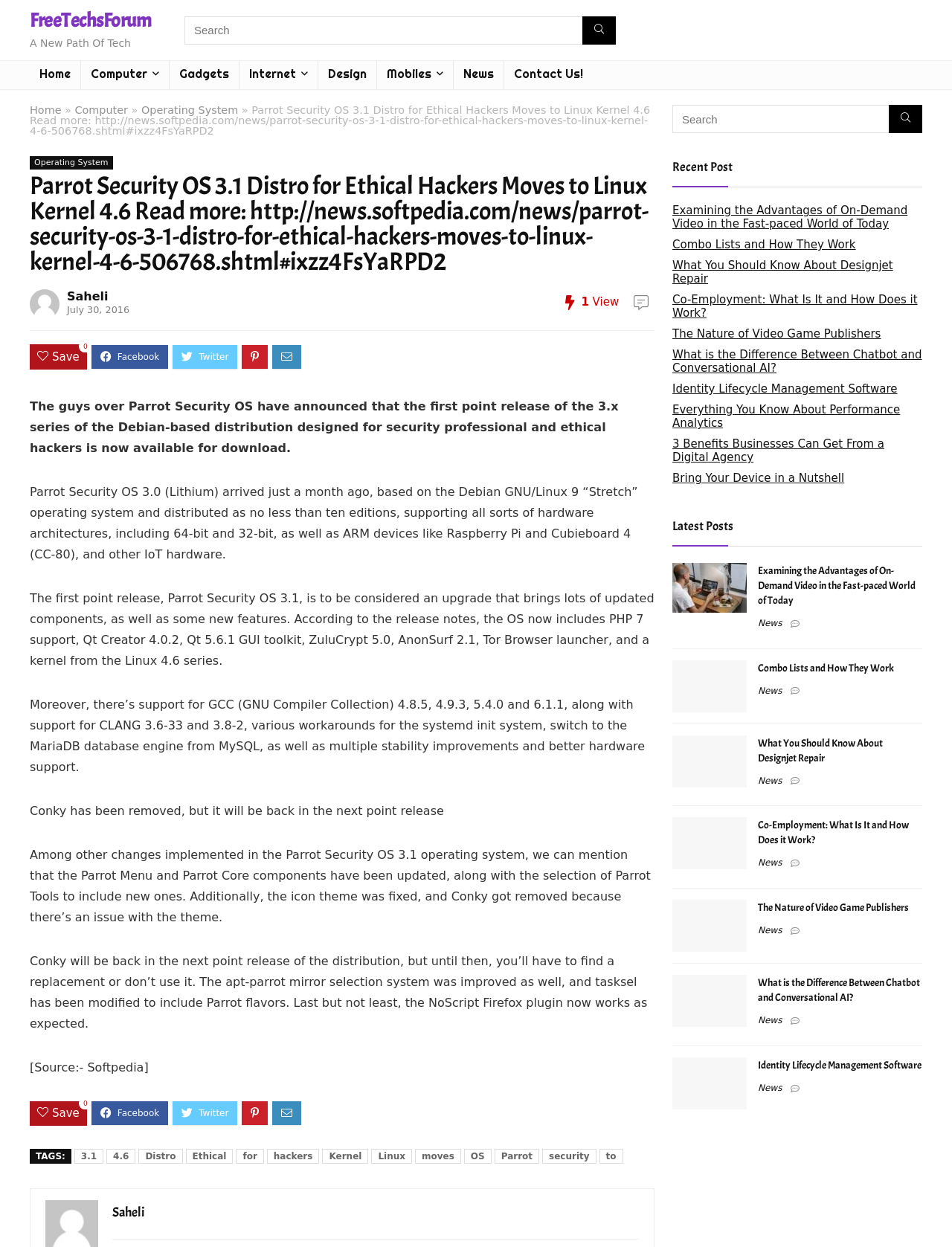What is the version of Linux kernel used in Parrot Security OS 3.1? Using the information from the screenshot, answer with a single word or phrase.

4.6